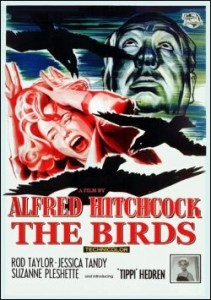Explain the image thoroughly, highlighting all key elements.

The image displays the iconic movie poster for "The Birds," a 1963 horror film directed by Alfred Hitchcock. The poster features a dramatic and striking design, showcasing a terrified woman being attacked by ominous birds, accompanied by a large, menacing face in the background. The film stars Rod Taylor, Jessica Tandy, and Tippi Hedren, whose name is highlighted in the credits. Known for its innovative special effects and suspenseful narrative, "The Birds" remains a significant entry in the horror genre. The poster’s approximate dimensions are 990 x 690 mm, making it a notable visual artifact for film enthusiasts and collectors alike.